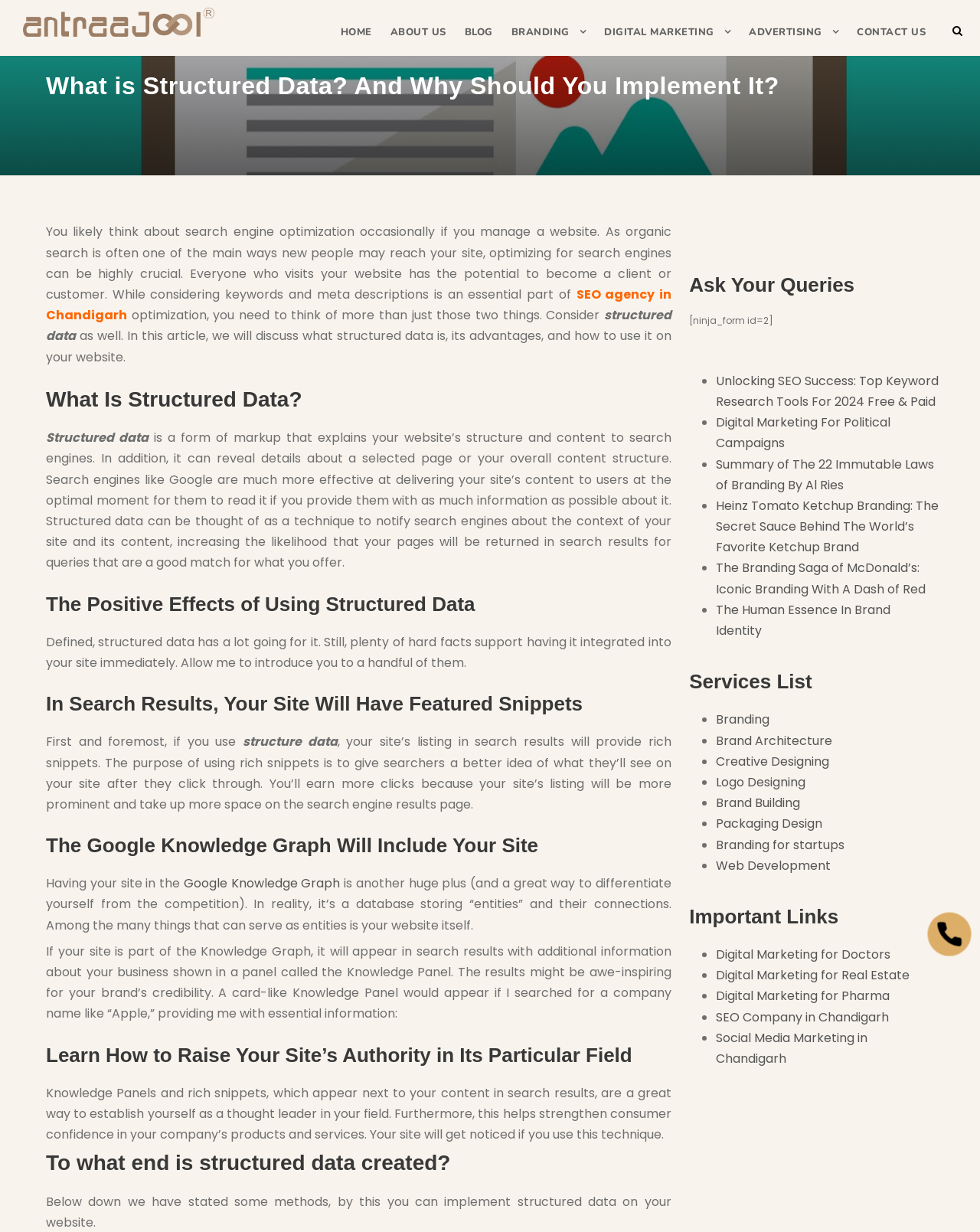Identify the bounding box of the HTML element described here: "Branding". Provide the coordinates as four float numbers between 0 and 1: [left, top, right, bottom].

[0.731, 0.577, 0.785, 0.591]